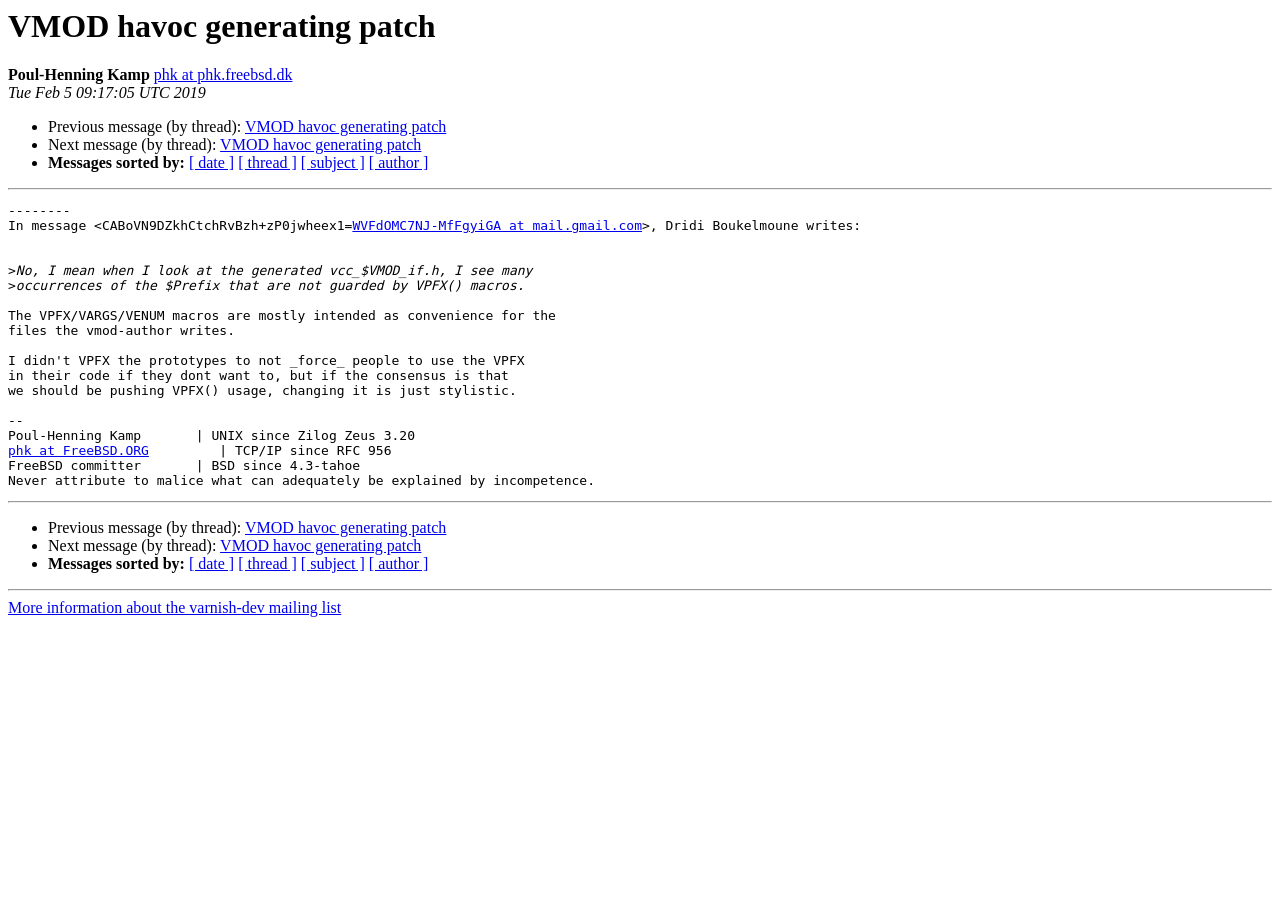Give a one-word or one-phrase response to the question: 
What is the date of the message?

Tue Feb 5 09:17:05 UTC 2019